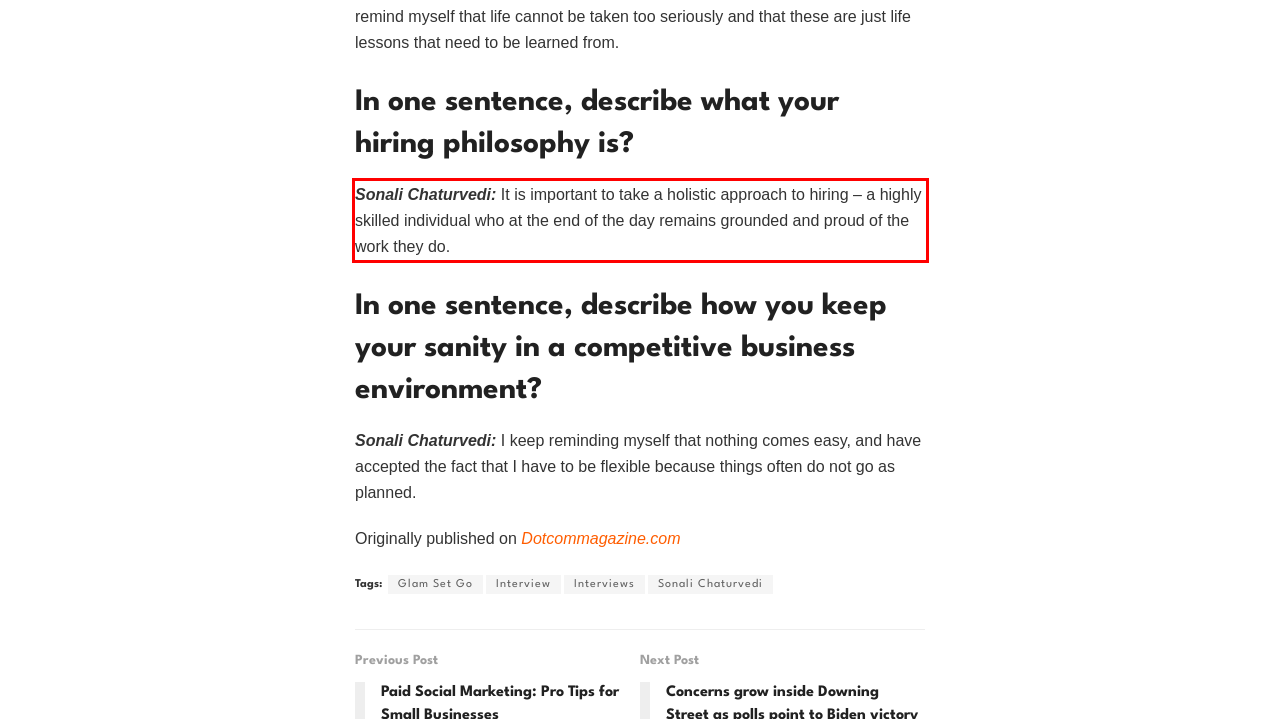From the provided screenshot, extract the text content that is enclosed within the red bounding box.

Sonali Chaturvedi: It is important to take a holistic approach to hiring – a highly skilled individual who at the end of the day remains grounded and proud of the work they do.